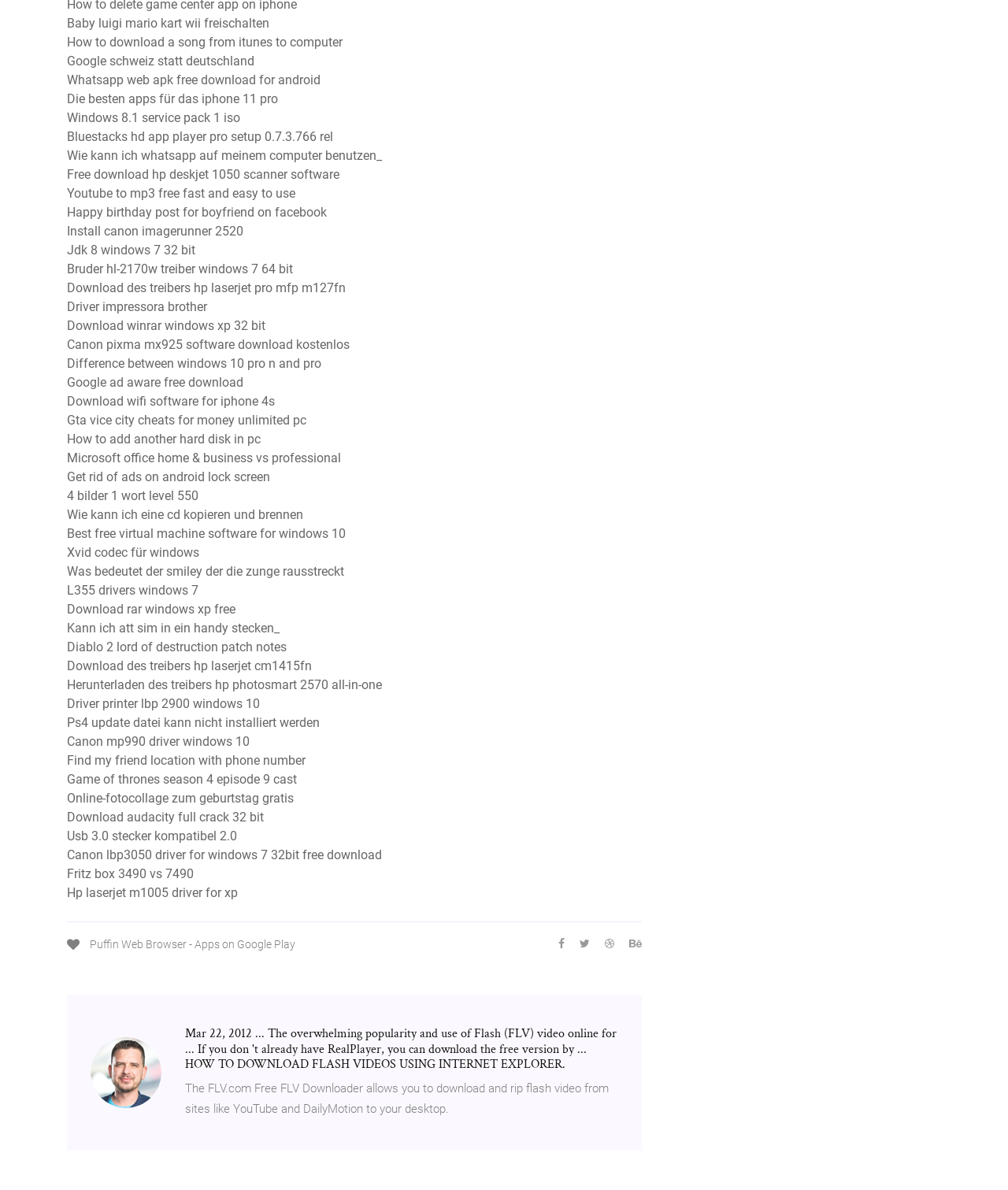Specify the bounding box coordinates of the element's region that should be clicked to achieve the following instruction: "Download Canon ImageRunner 2520 driver". The bounding box coordinates consist of four float numbers between 0 and 1, in the format [left, top, right, bottom].

[0.066, 0.188, 0.241, 0.201]